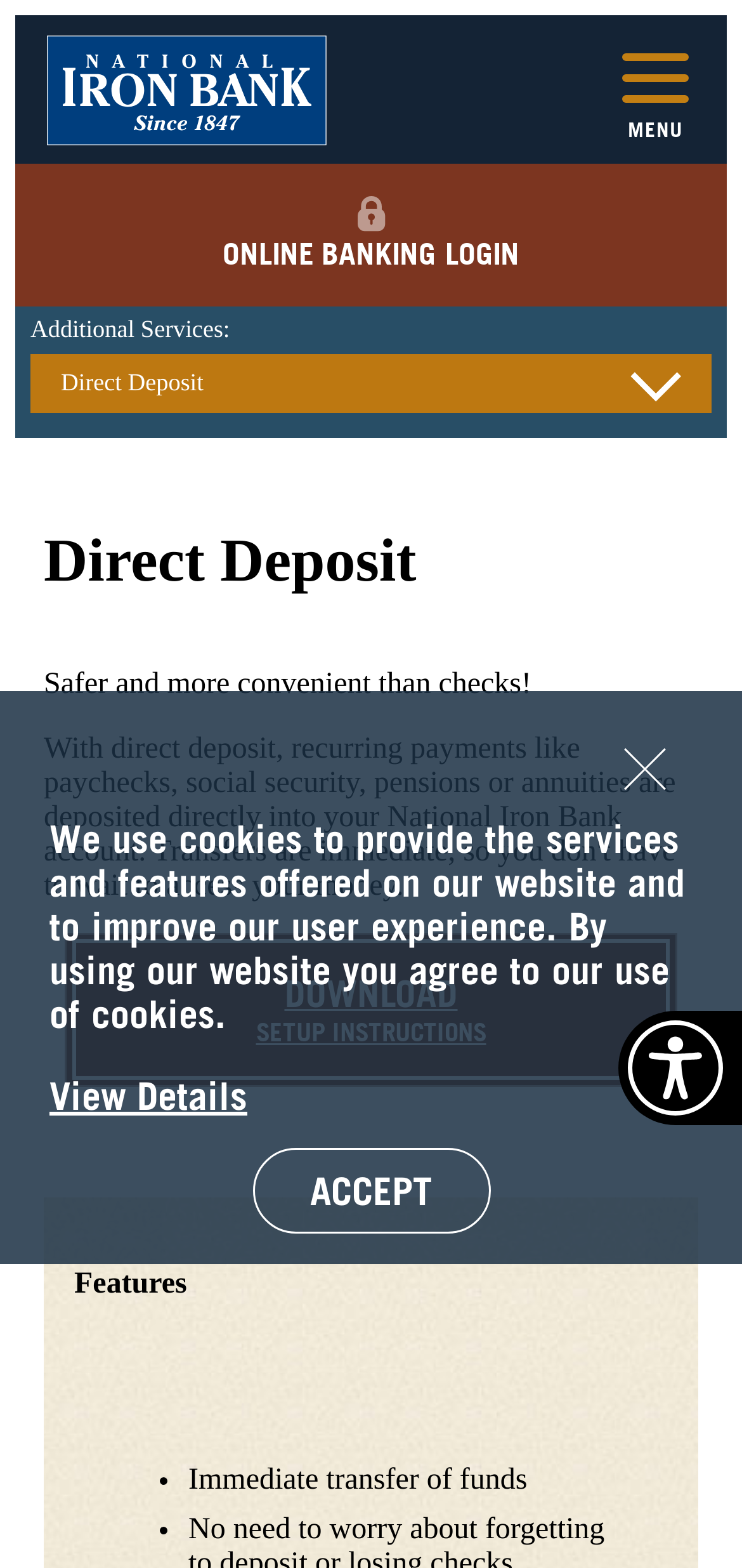Use a single word or phrase to answer this question: 
What is the alternative to checks?

Direct Deposit